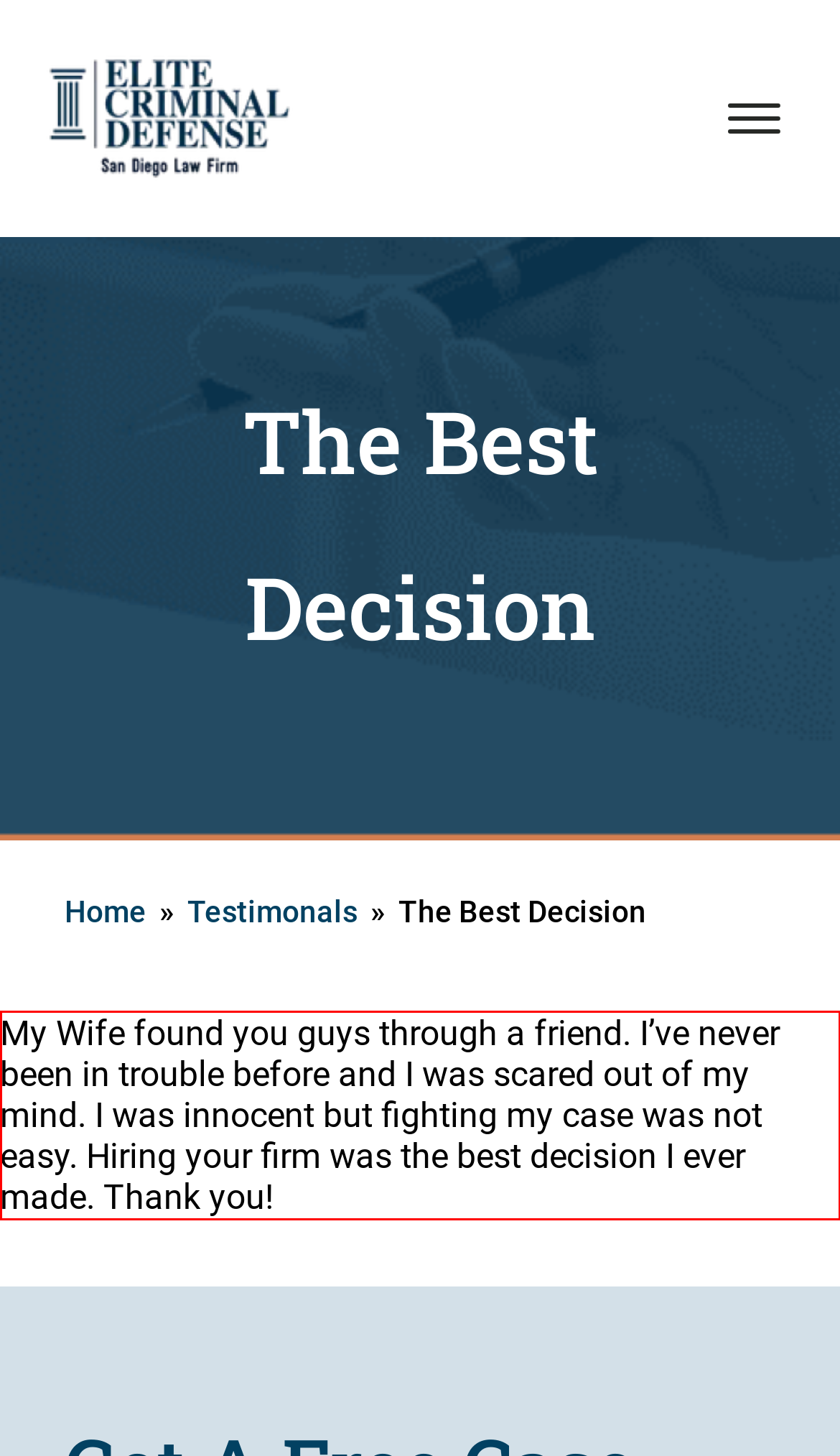Examine the webpage screenshot and use OCR to obtain the text inside the red bounding box.

My Wife found you guys through a friend. I’ve never been in trouble before and I was scared out of my mind. I was innocent but fighting my case was not easy. Hiring your firm was the best decision I ever made. Thank you!